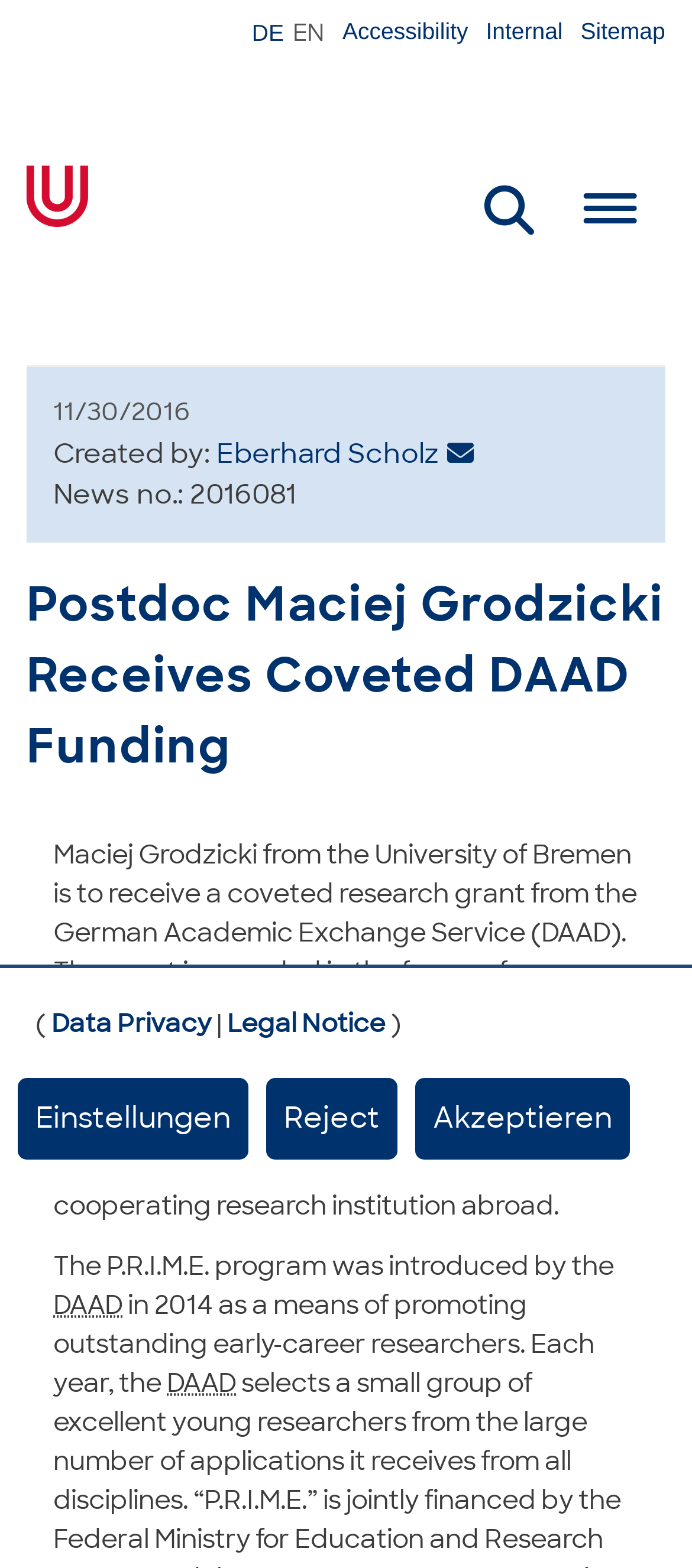Who created the news article?
Based on the image, give a concise answer in the form of a single word or short phrase.

Eberhard Scholz